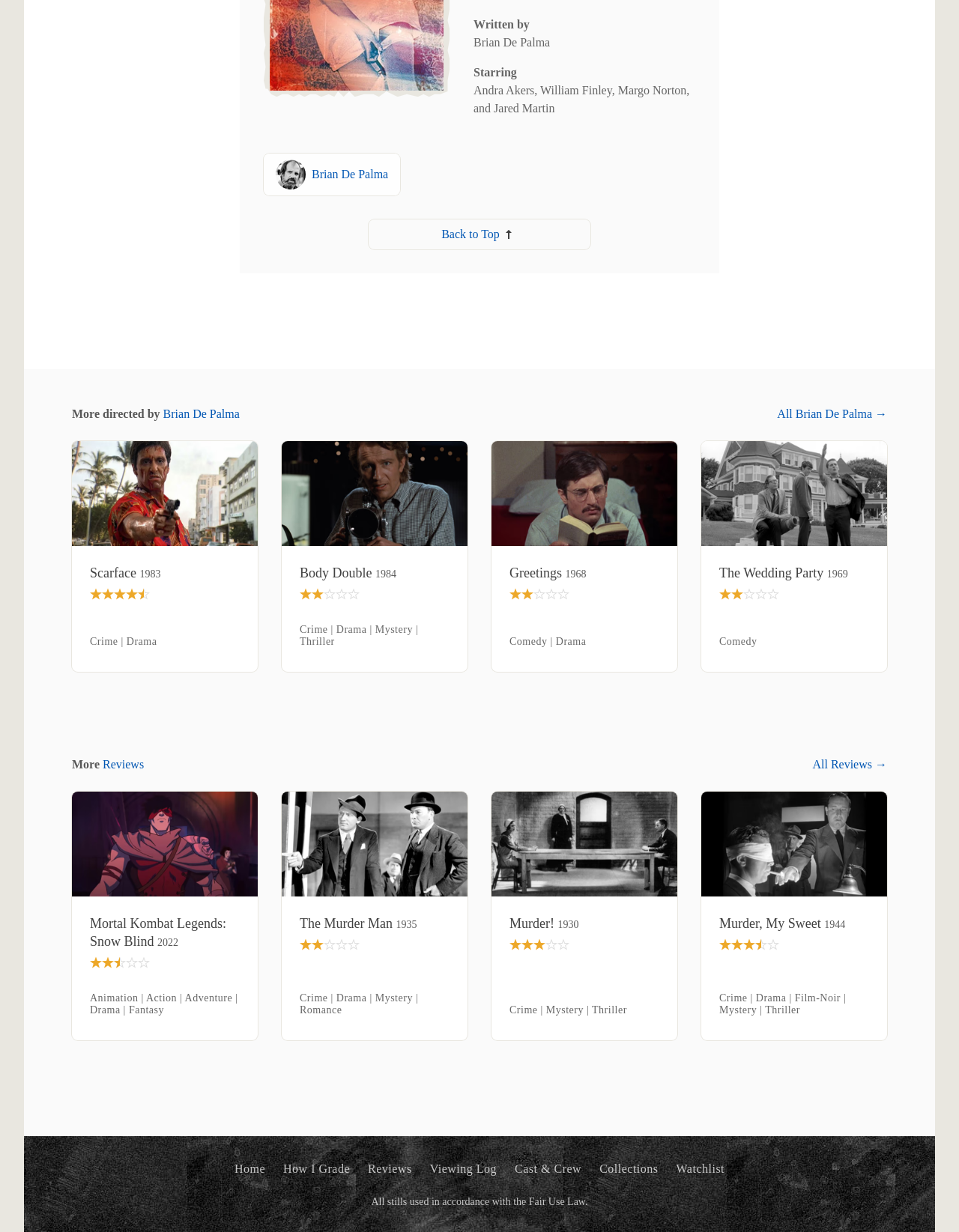Please identify the bounding box coordinates of the clickable area that will fulfill the following instruction: "See more directed by Brian De Palma". The coordinates should be in the format of four float numbers between 0 and 1, i.e., [left, top, right, bottom].

[0.17, 0.331, 0.25, 0.341]